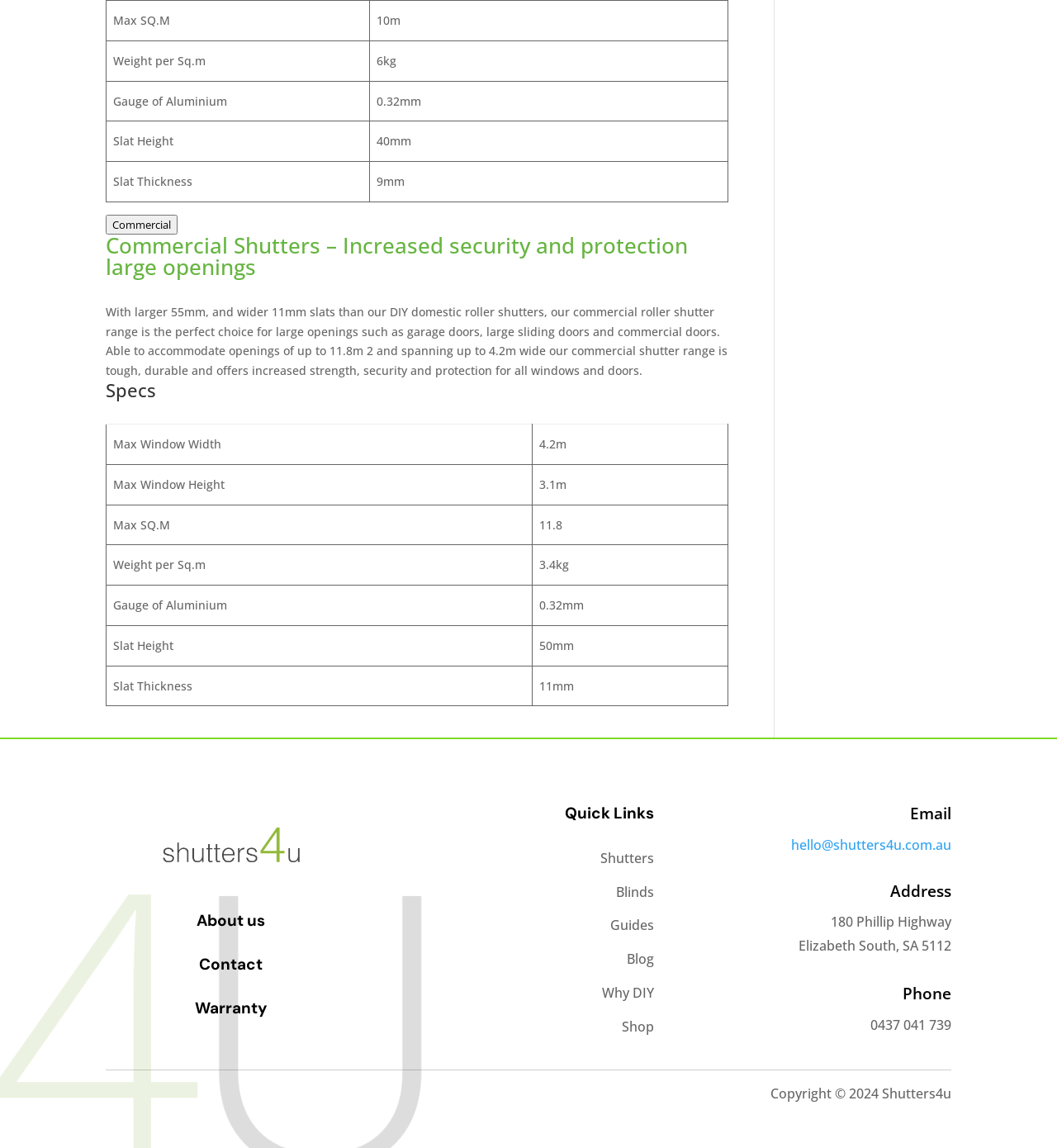Predict the bounding box coordinates for the UI element described as: "About us". The coordinates should be four float numbers between 0 and 1, presented as [left, top, right, bottom].

[0.186, 0.793, 0.251, 0.811]